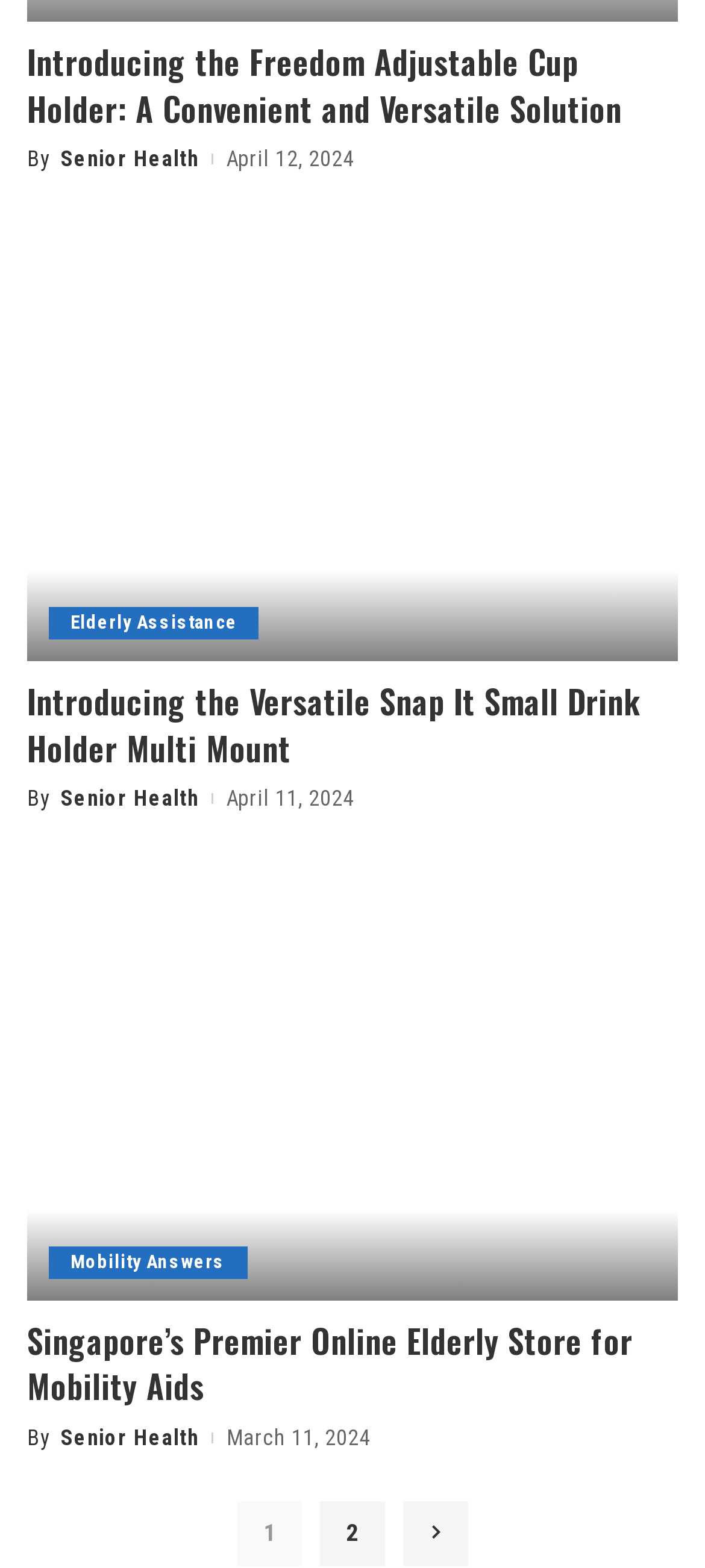Show the bounding box coordinates of the region that should be clicked to follow the instruction: "Click the link to learn about the Freedom Adjustable Cup Holder."

[0.038, 0.026, 0.882, 0.084]